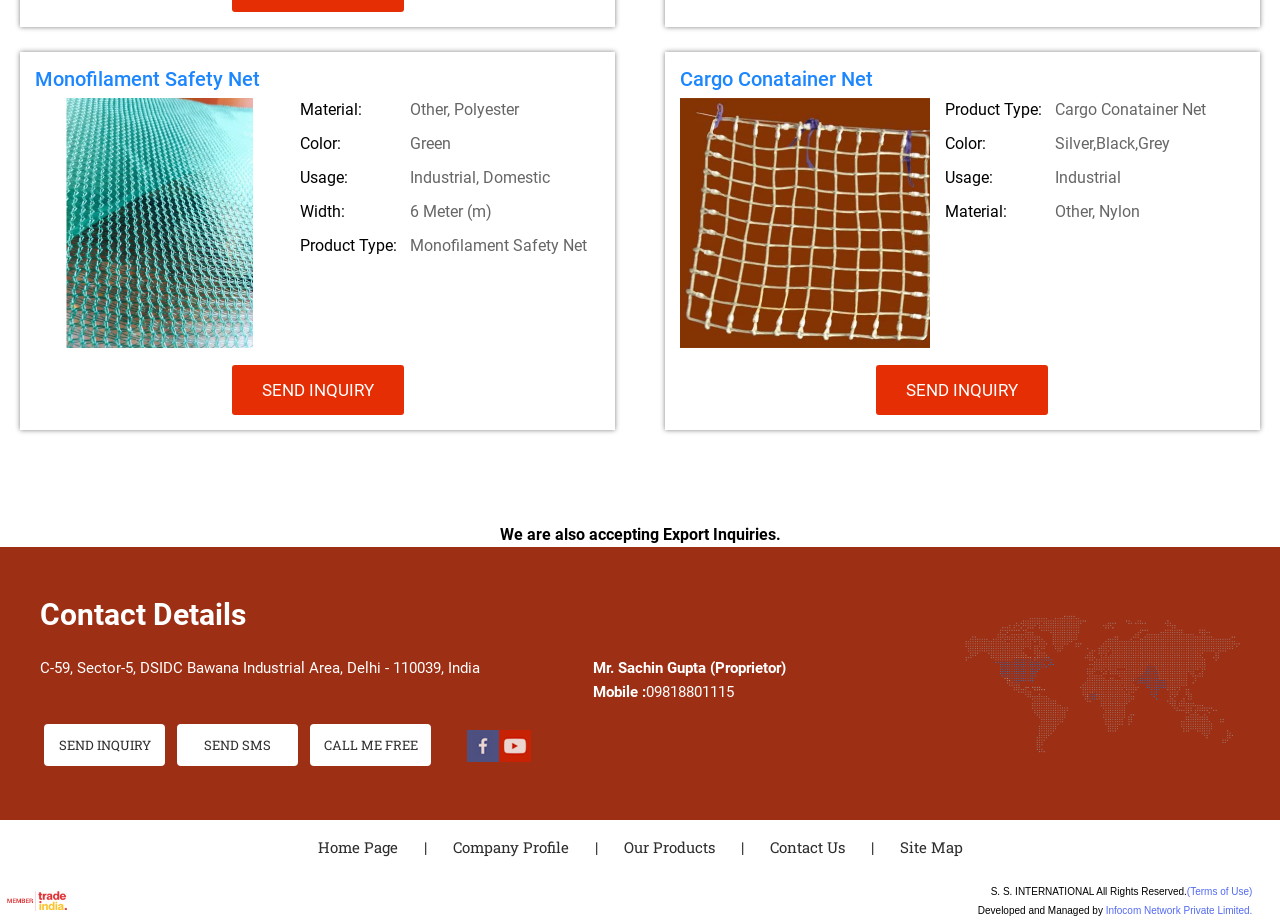Please locate the bounding box coordinates of the region I need to click to follow this instruction: "Visit the company's Facebook page".

[0.365, 0.812, 0.39, 0.833]